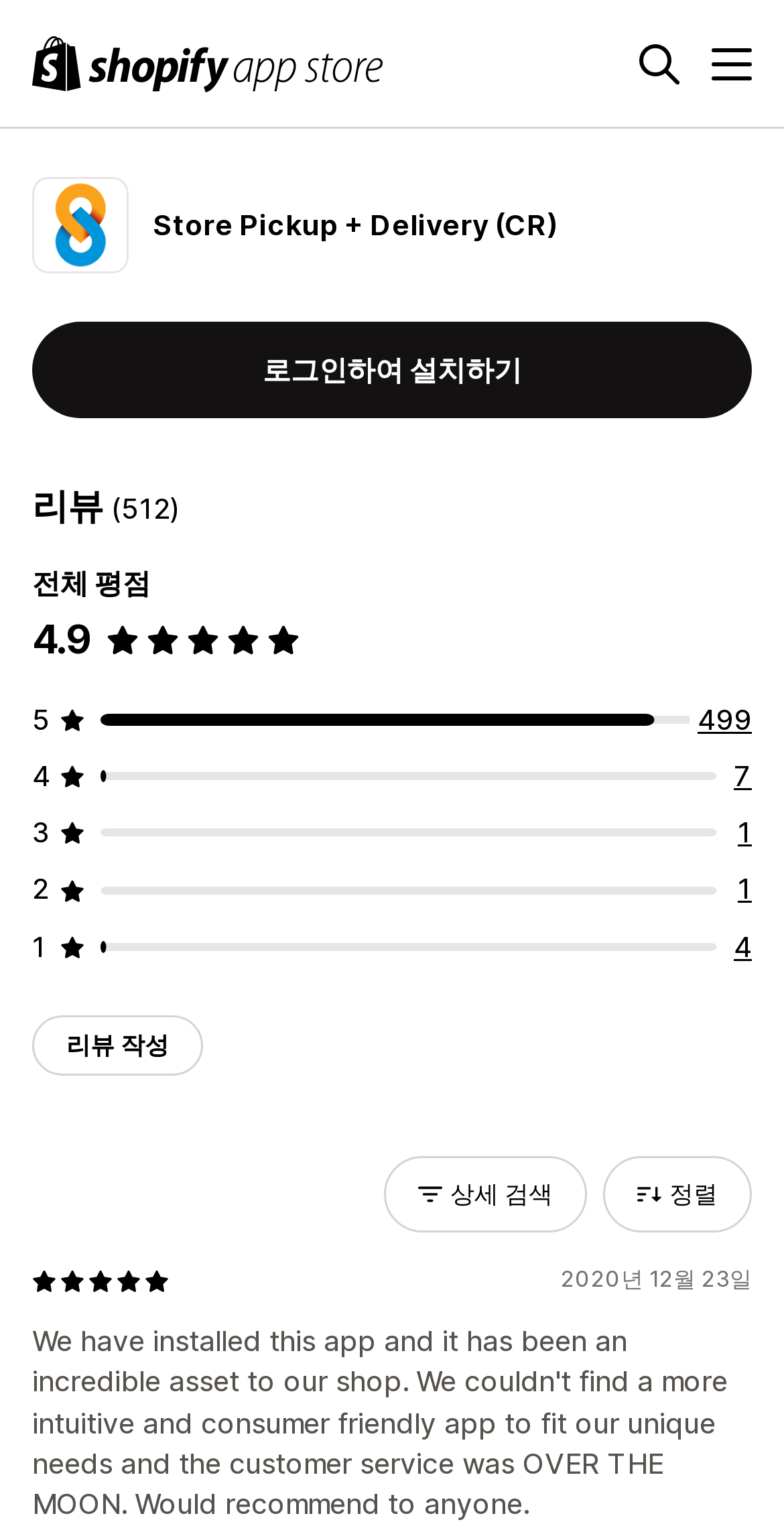Utilize the details in the image to thoroughly answer the following question: What is the rating of the Store Pickup + Delivery app?

I found the rating by looking at the '전체 평점' section, which shows '4.9 별 5개 중' and an image of 5 stars with 4.9 of them filled.